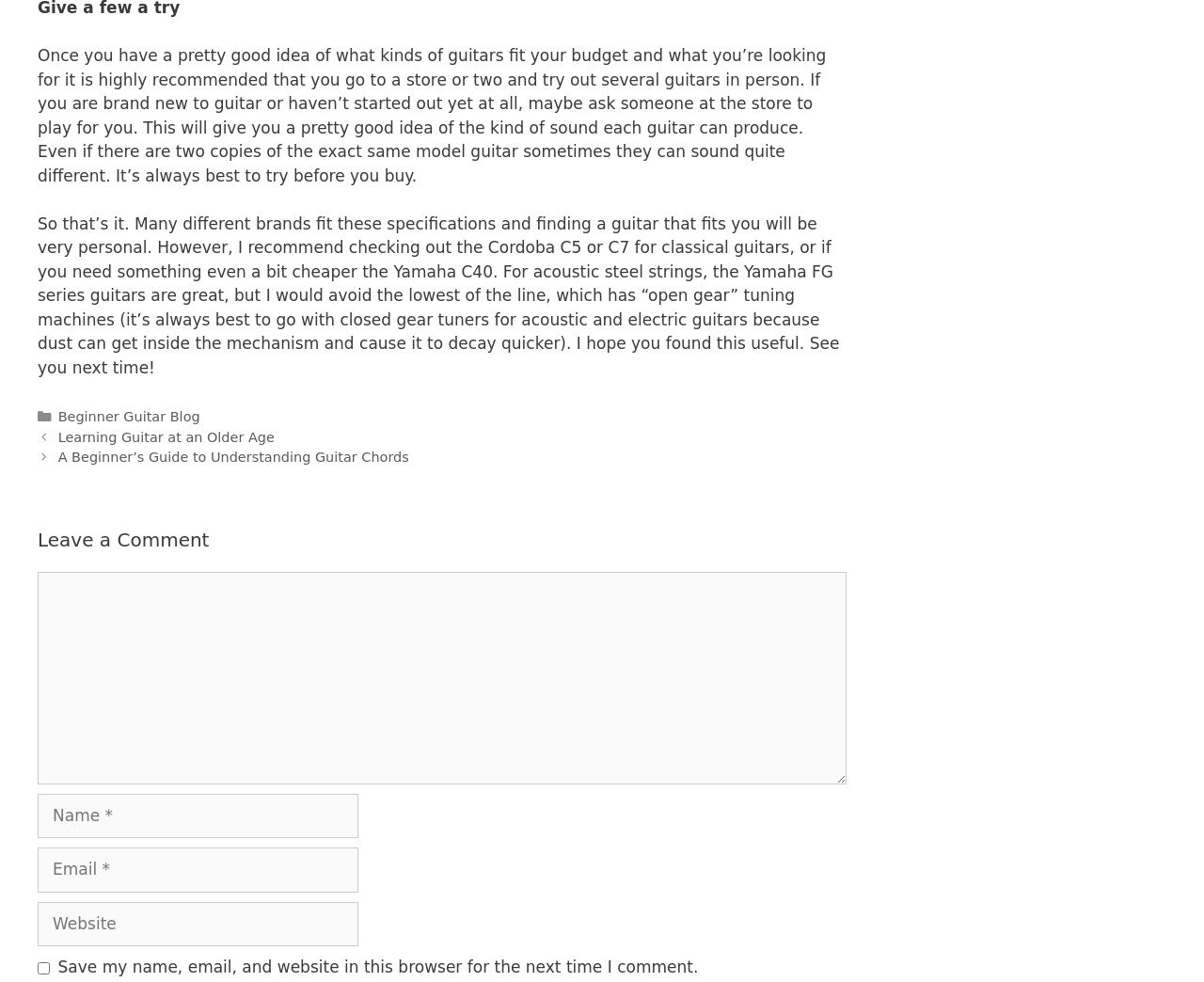What is the category of the blog post?
Using the image as a reference, answer with just one word or a short phrase.

Beginner Guitar Blog